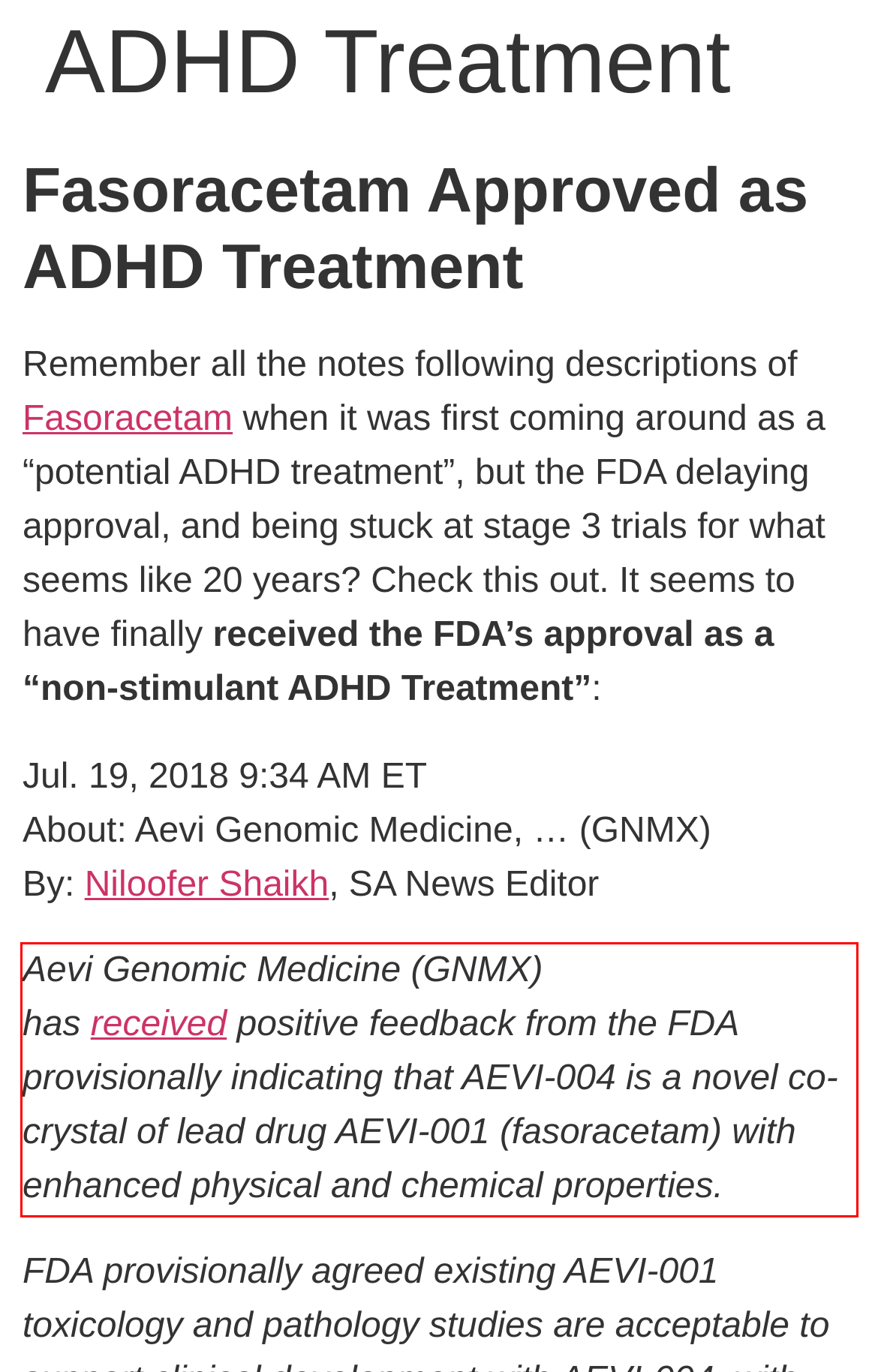Your task is to recognize and extract the text content from the UI element enclosed in the red bounding box on the webpage screenshot.

Aevi Genomic Medicine (GNMX) has received positive feedback from the FDA provisionally indicating that AEVI-004 is a novel co-crystal of lead drug AEVI-001 (fasoracetam) with enhanced physical and chemical properties.